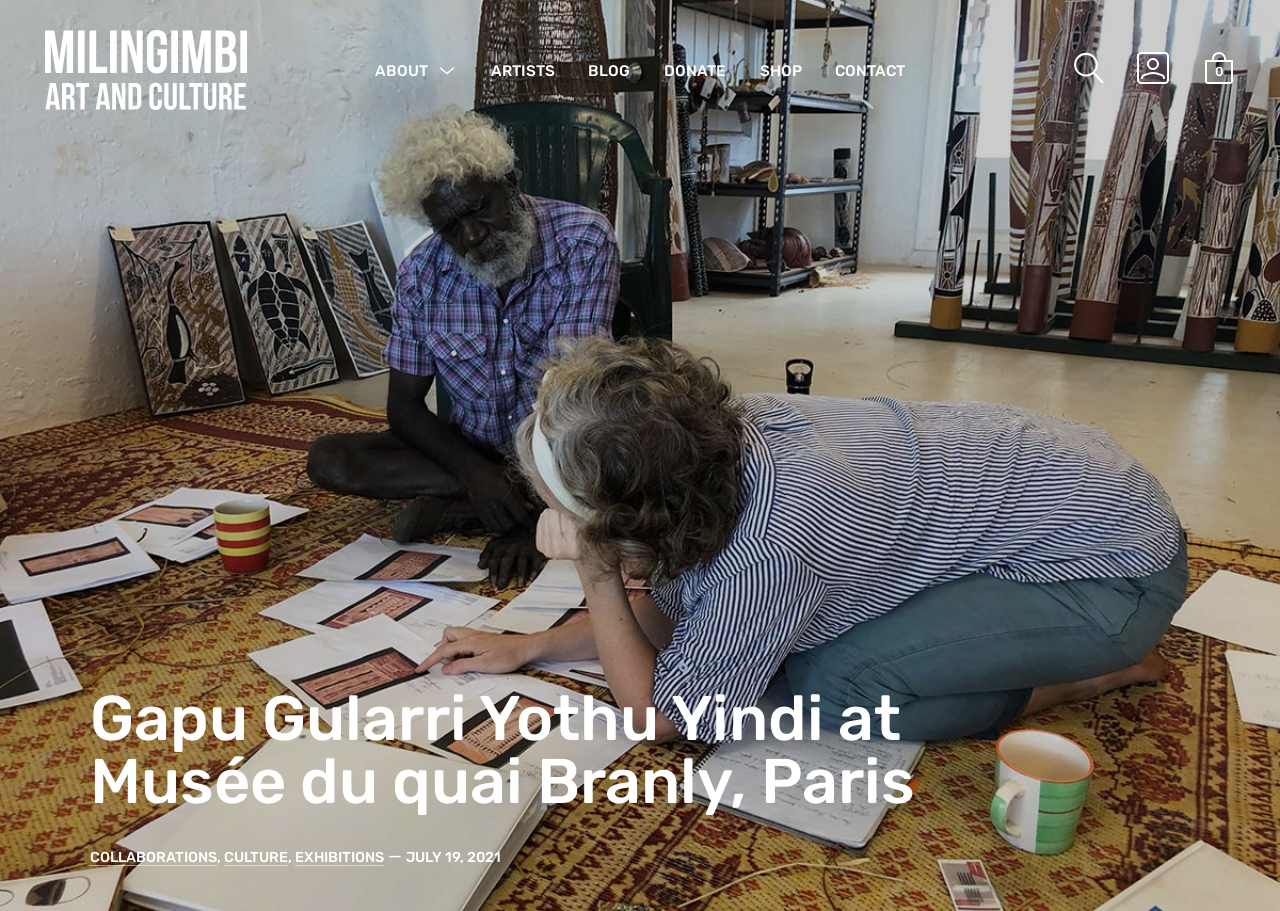Answer the question with a single word or phrase: 
What is the purpose of the 'SEARCH TOGGLE' button?

To search